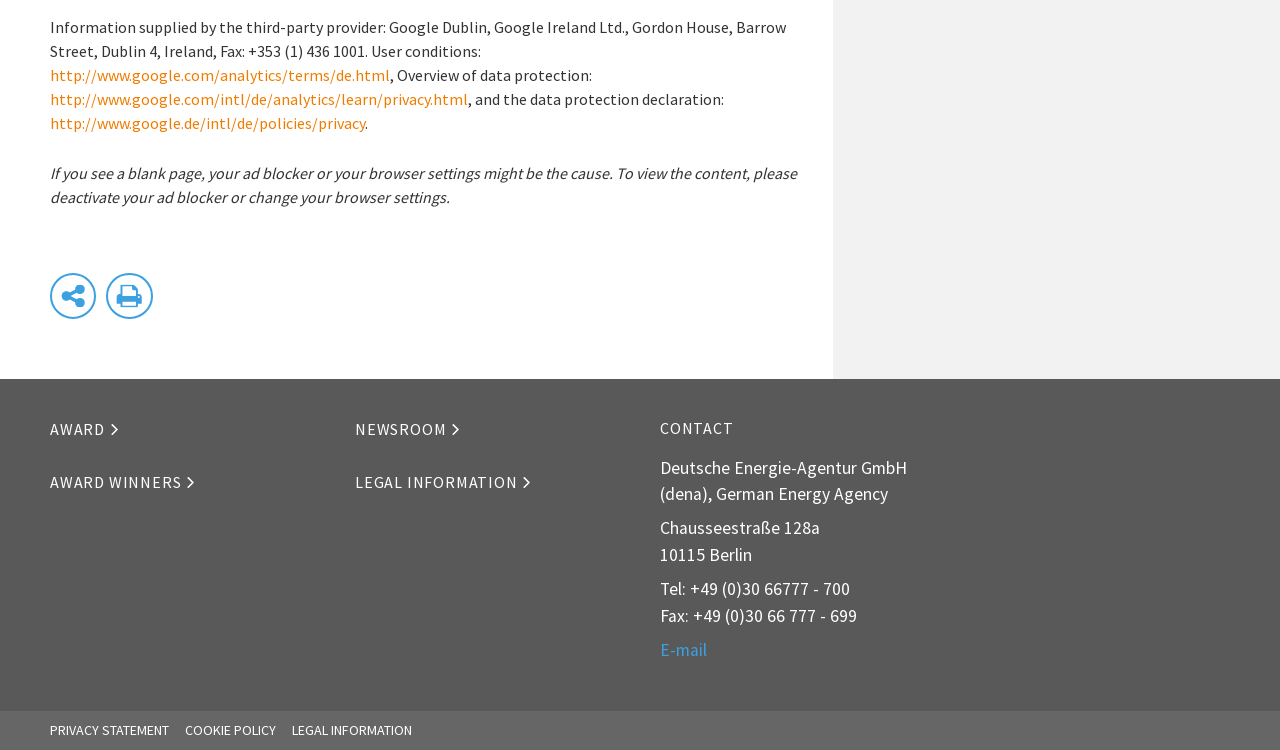Determine the coordinates of the bounding box that should be clicked to complete the instruction: "Print the page". The coordinates should be represented by four float numbers between 0 and 1: [left, top, right, bottom].

[0.083, 0.364, 0.119, 0.426]